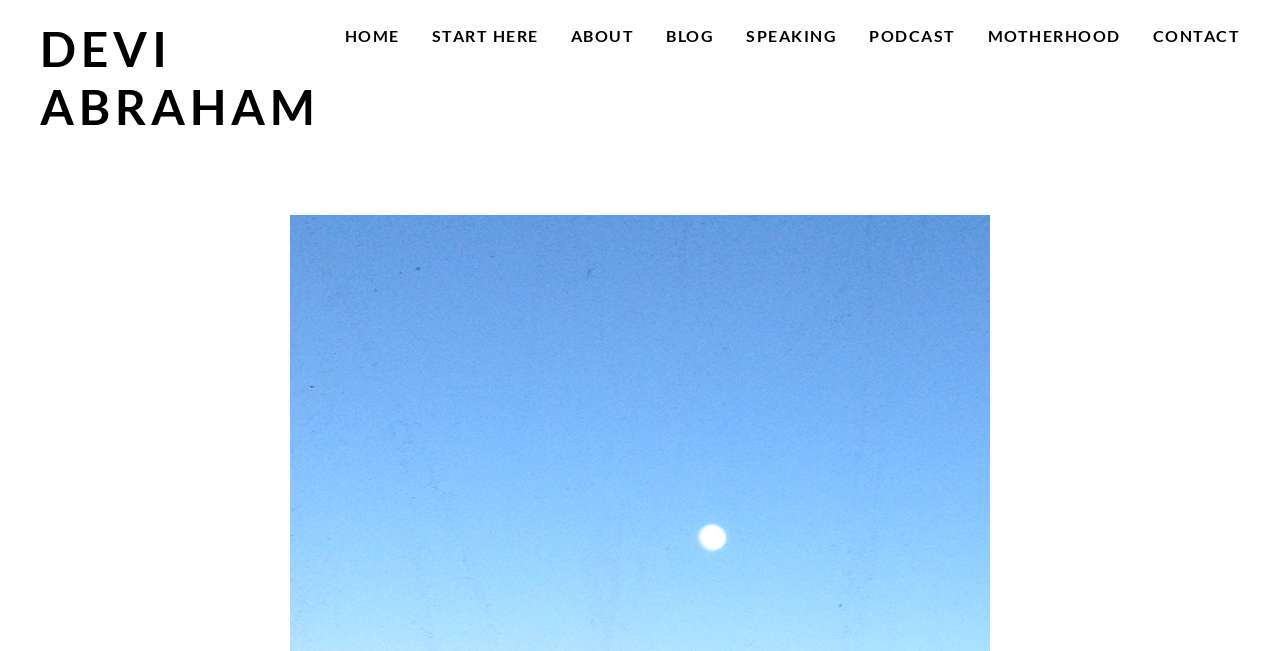Identify the bounding box coordinates for the element you need to click to achieve the following task: "start reading from the beginning". The coordinates must be four float values ranging from 0 to 1, formatted as [left, top, right, bottom].

[0.337, 0.031, 0.421, 0.08]